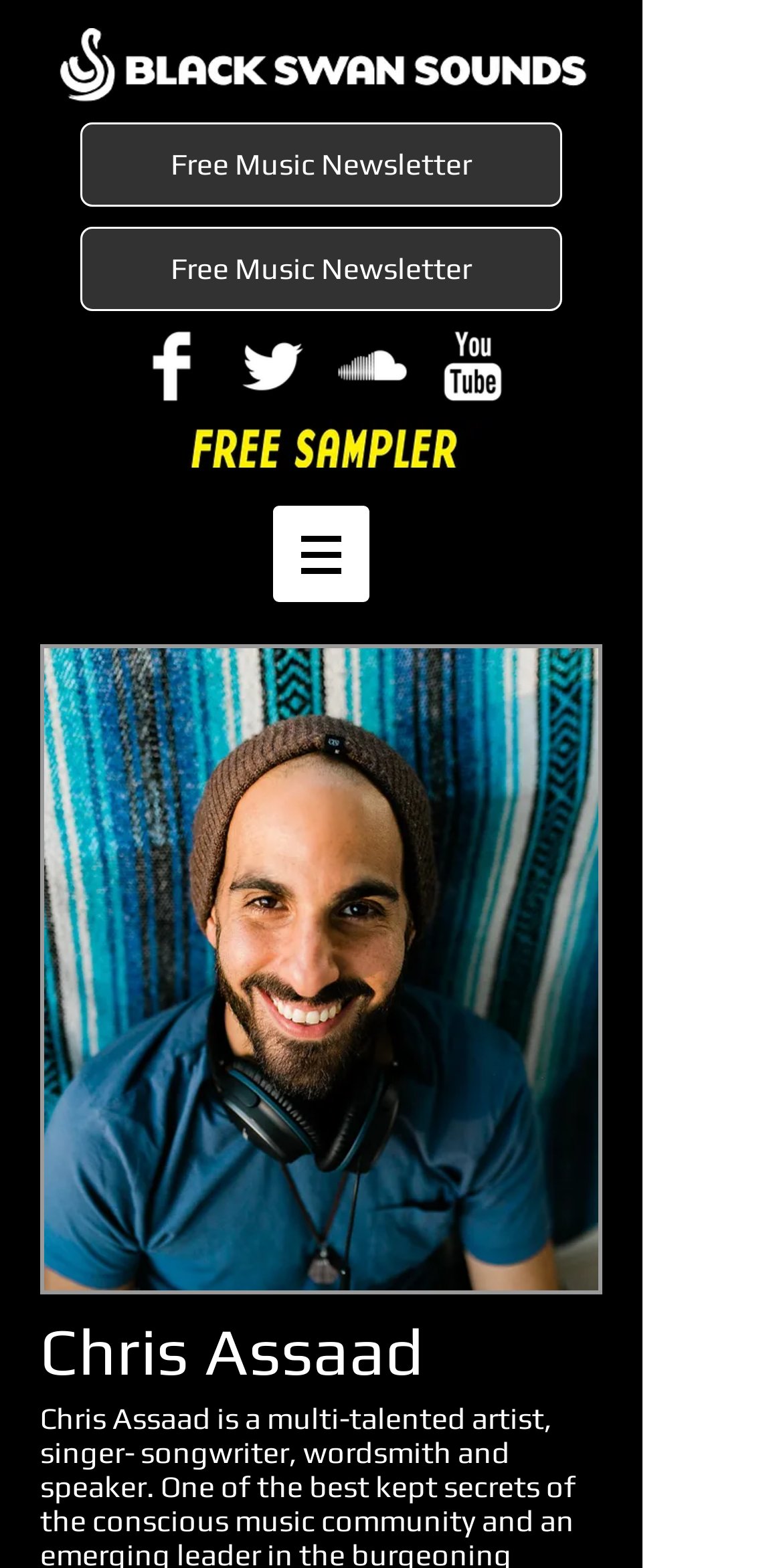Based on the image, please respond to the question with as much detail as possible:
What is the name of the person on the webpage?

I determined the answer by looking at the heading element with the text 'Chris Assaad' at the bottom of the webpage.